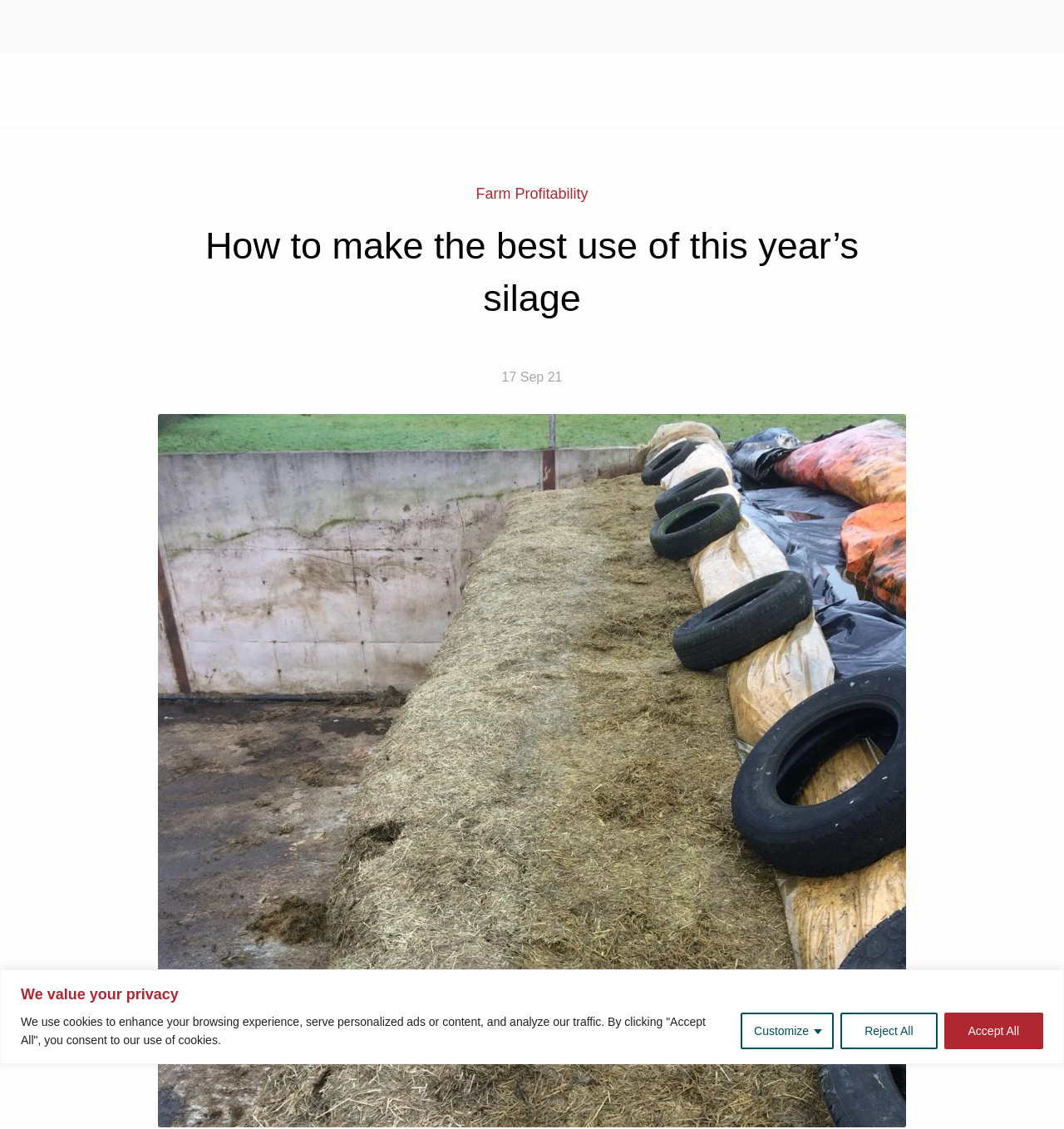Respond to the question below with a single word or phrase:
How many links are in the top navigation bar?

6